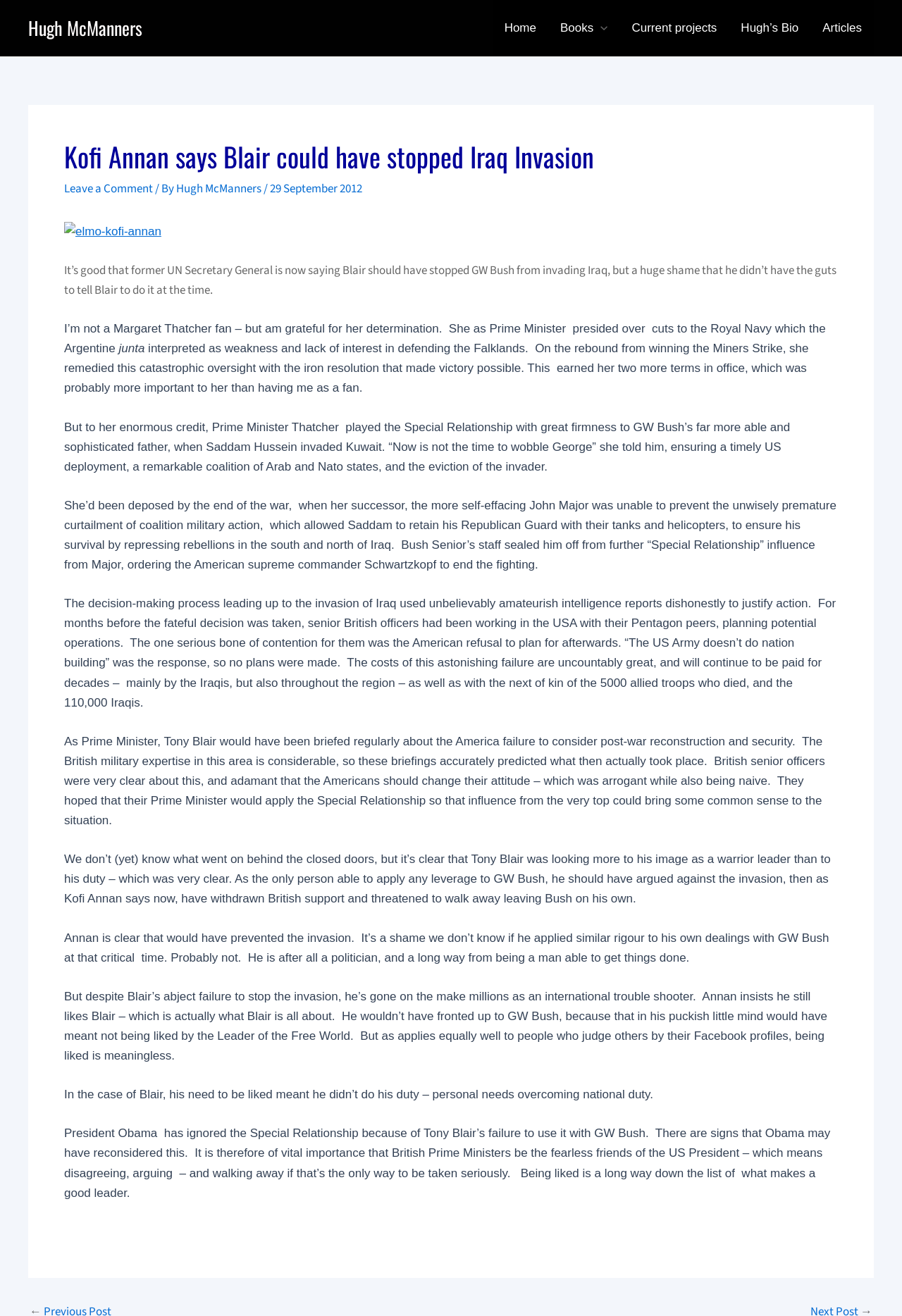What is the purpose of the 'Leave a Comment' link?
Answer the question with a thorough and detailed explanation.

I determined the purpose of the 'Leave a Comment' link by looking at its text content, which suggests that it allows users to leave a comment on the article, and also by considering the common practice of allowing users to comment on articles on websites.